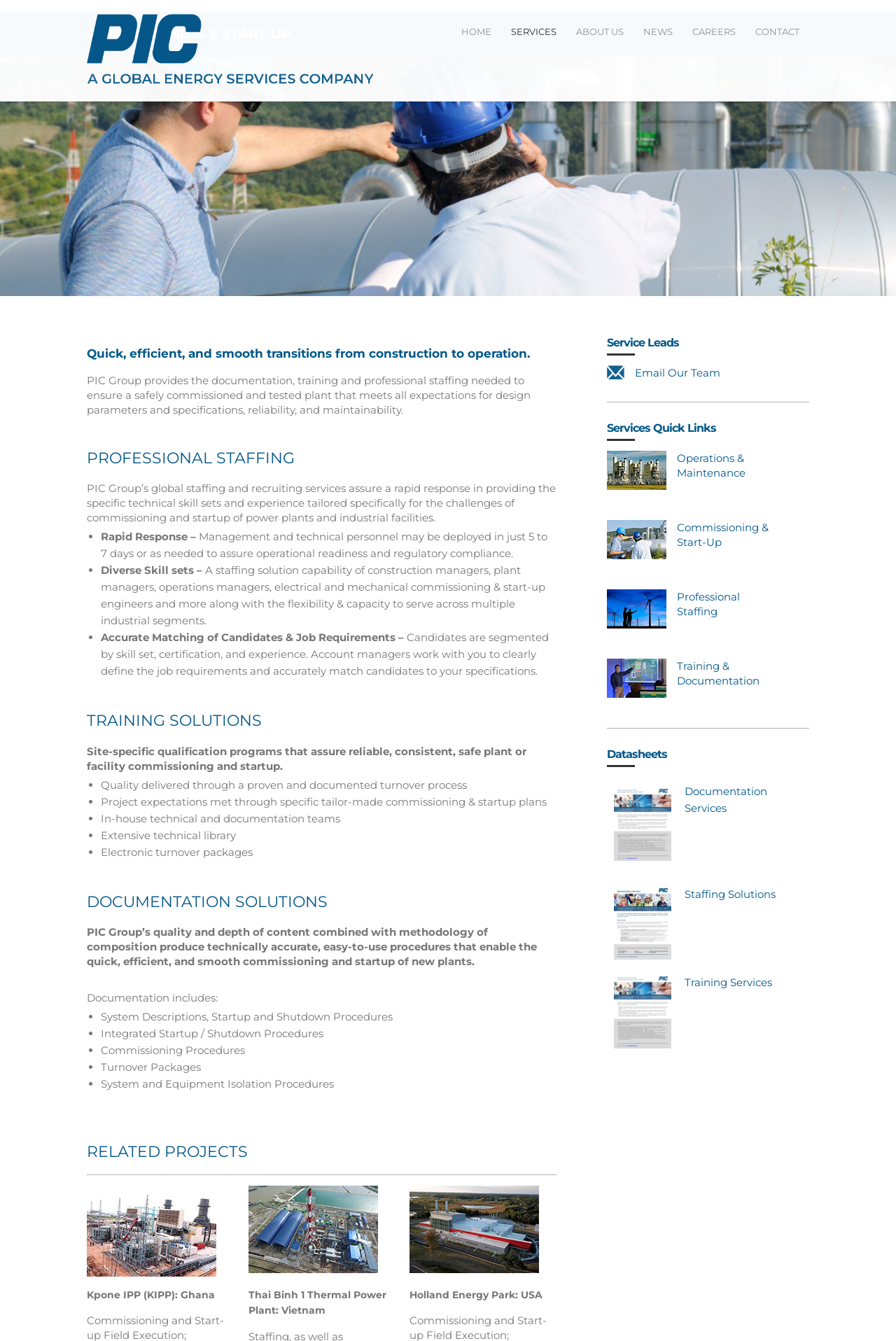Give a one-word or one-phrase response to the question:
What is included in PIC Group’s documentation solutions?

System Descriptions